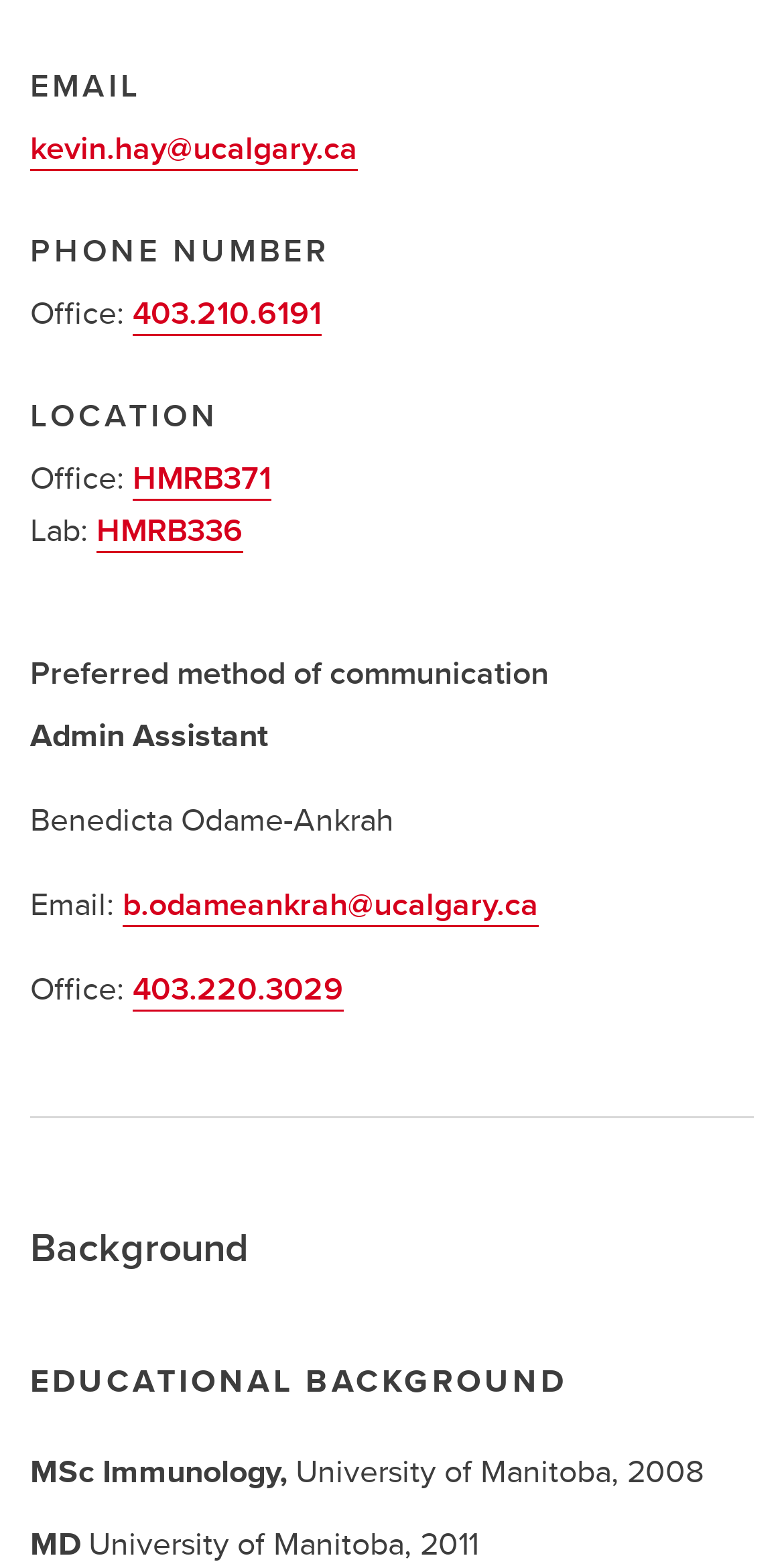Who is the admin assistant?
Your answer should be a single word or phrase derived from the screenshot.

Benedicta Odame-Ankrah